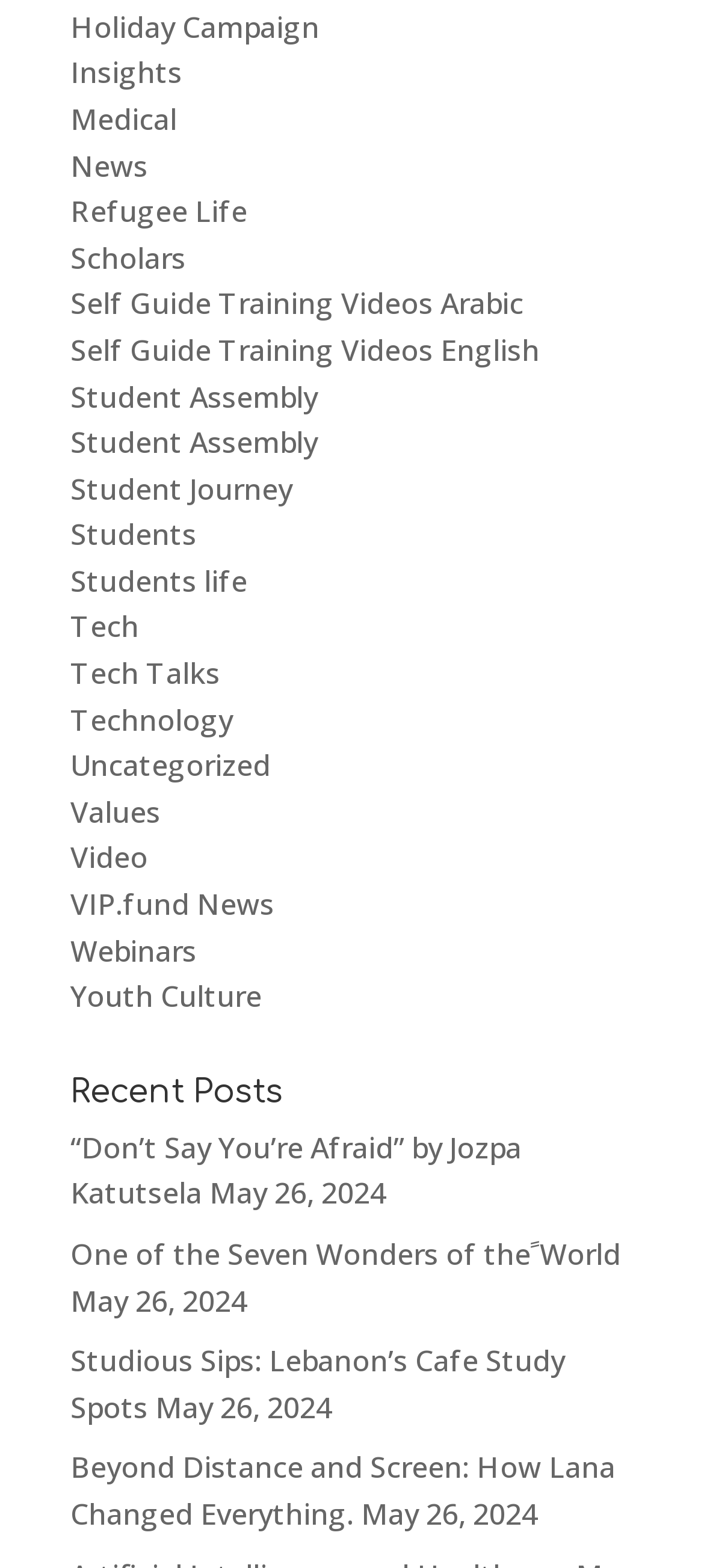What is the first link on the webpage?
Give a single word or phrase answer based on the content of the image.

Holiday Campaign